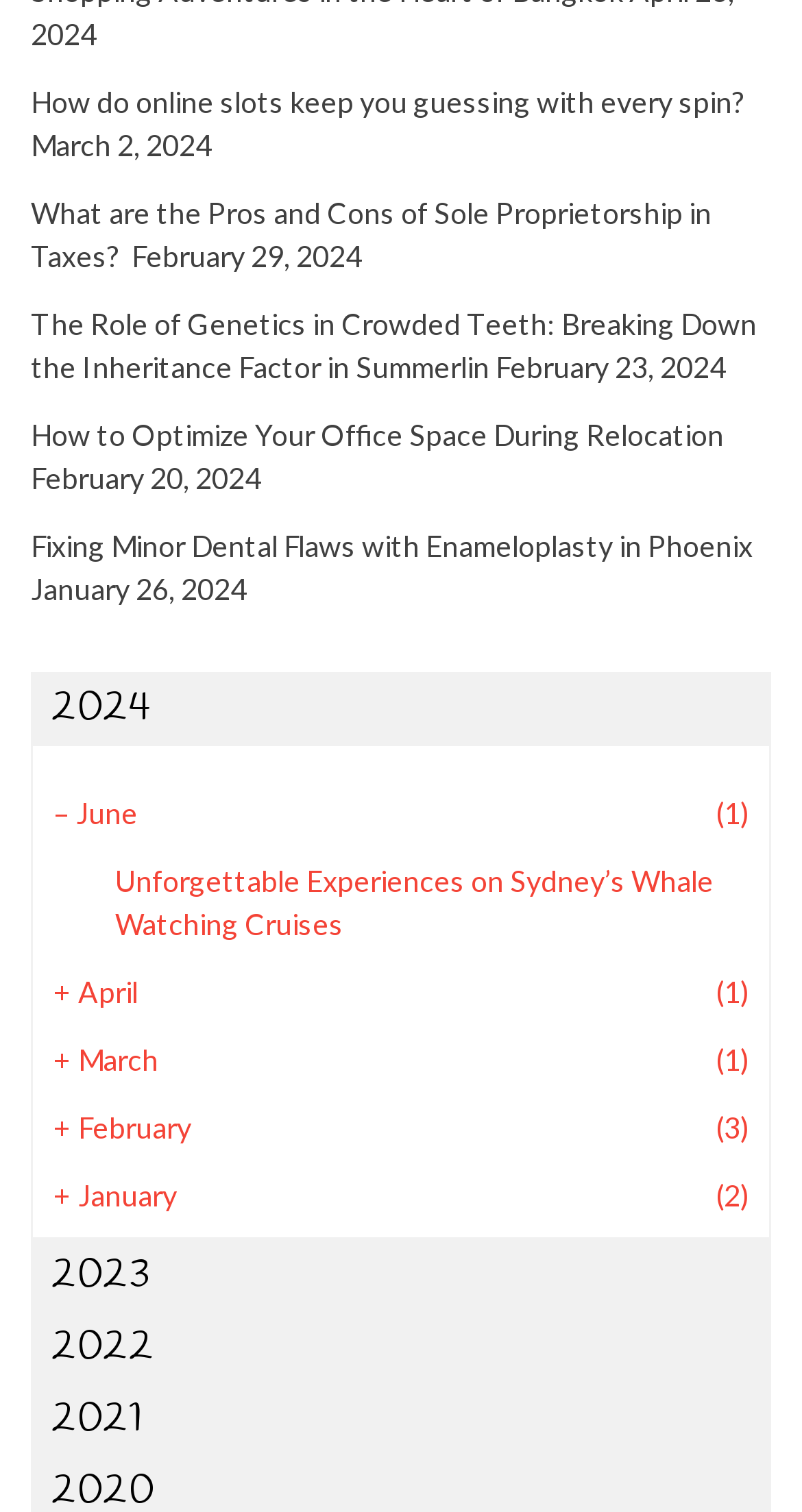Can you identify the bounding box coordinates of the clickable region needed to carry out this instruction: 'Read the article about online slots'? The coordinates should be four float numbers within the range of 0 to 1, stated as [left, top, right, bottom].

[0.038, 0.056, 0.928, 0.079]